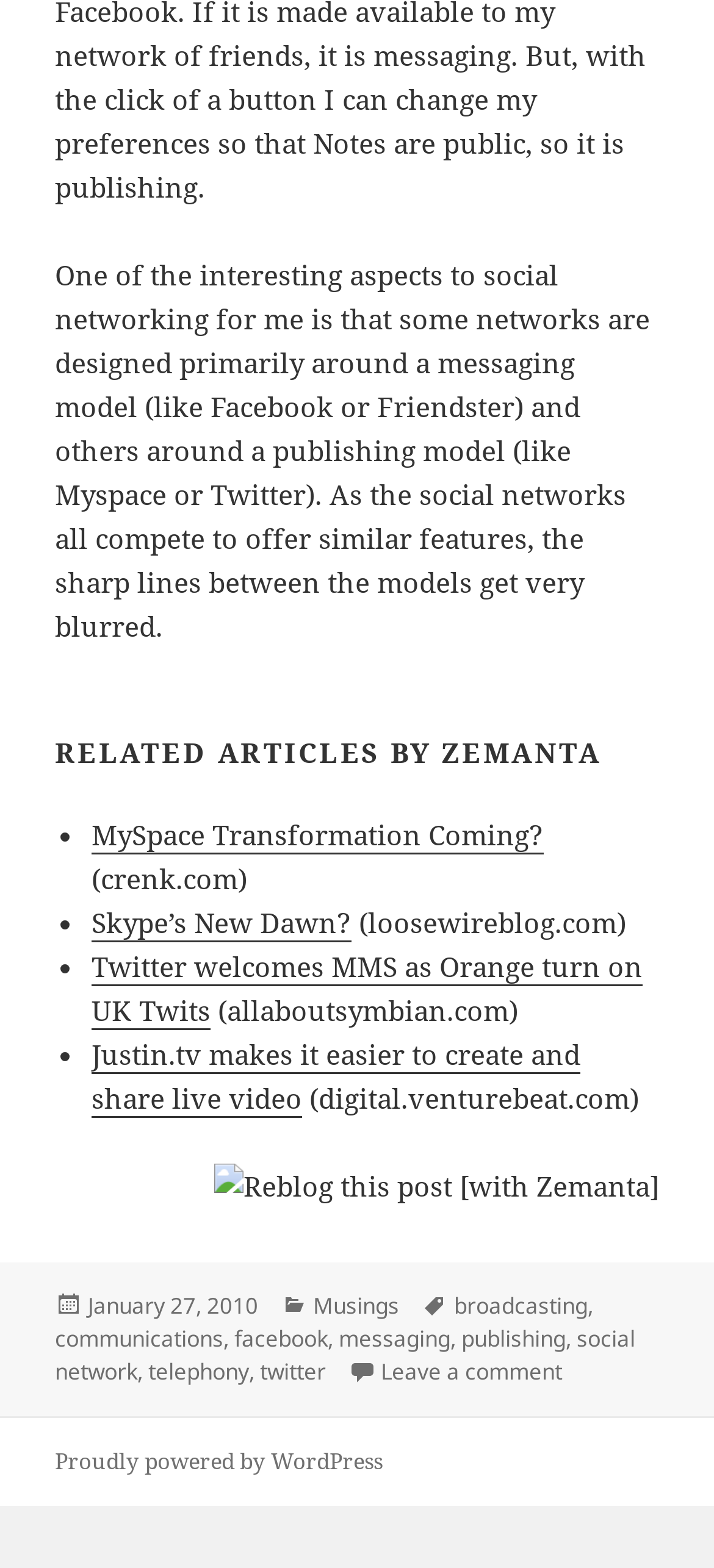Can you find the bounding box coordinates for the UI element given this description: "communications"? Provide the coordinates as four float numbers between 0 and 1: [left, top, right, bottom].

[0.077, 0.843, 0.313, 0.864]